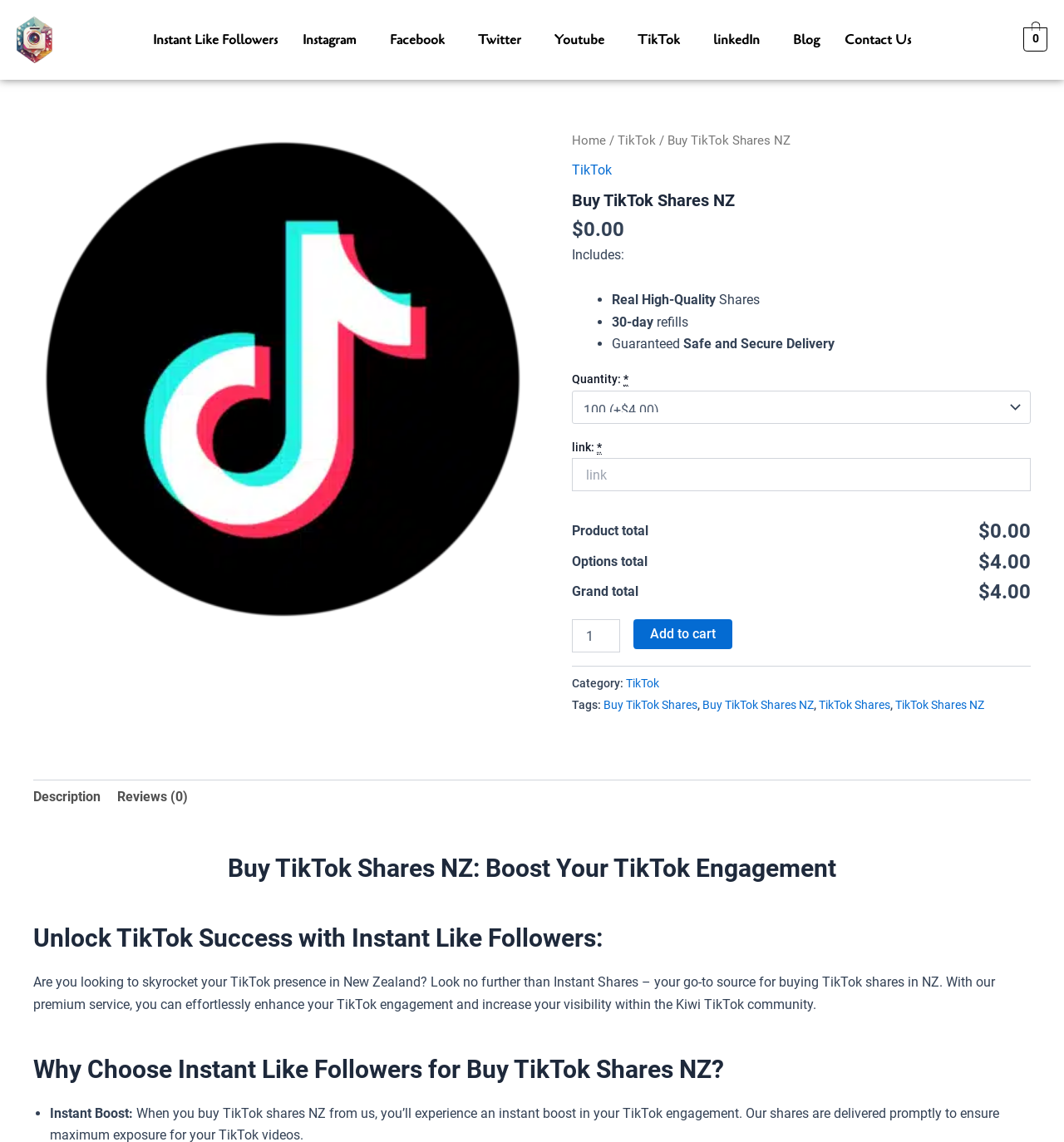What is the headline of the webpage?

Buy TikTok Shares NZ